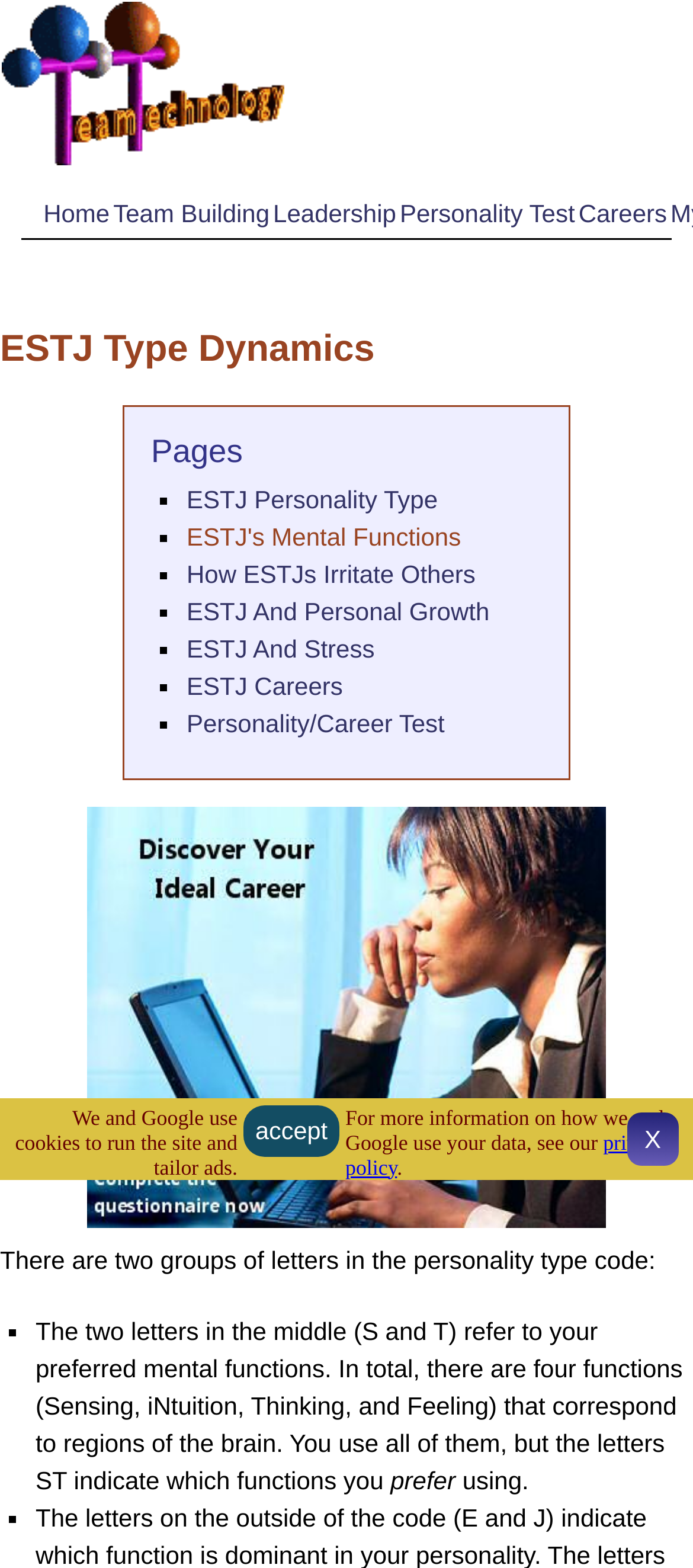Please find the bounding box for the following UI element description. Provide the coordinates in (top-left x, top-left y, bottom-right x, bottom-right y) format, with values between 0 and 1: ESTJ and Stress

[0.269, 0.405, 0.541, 0.423]